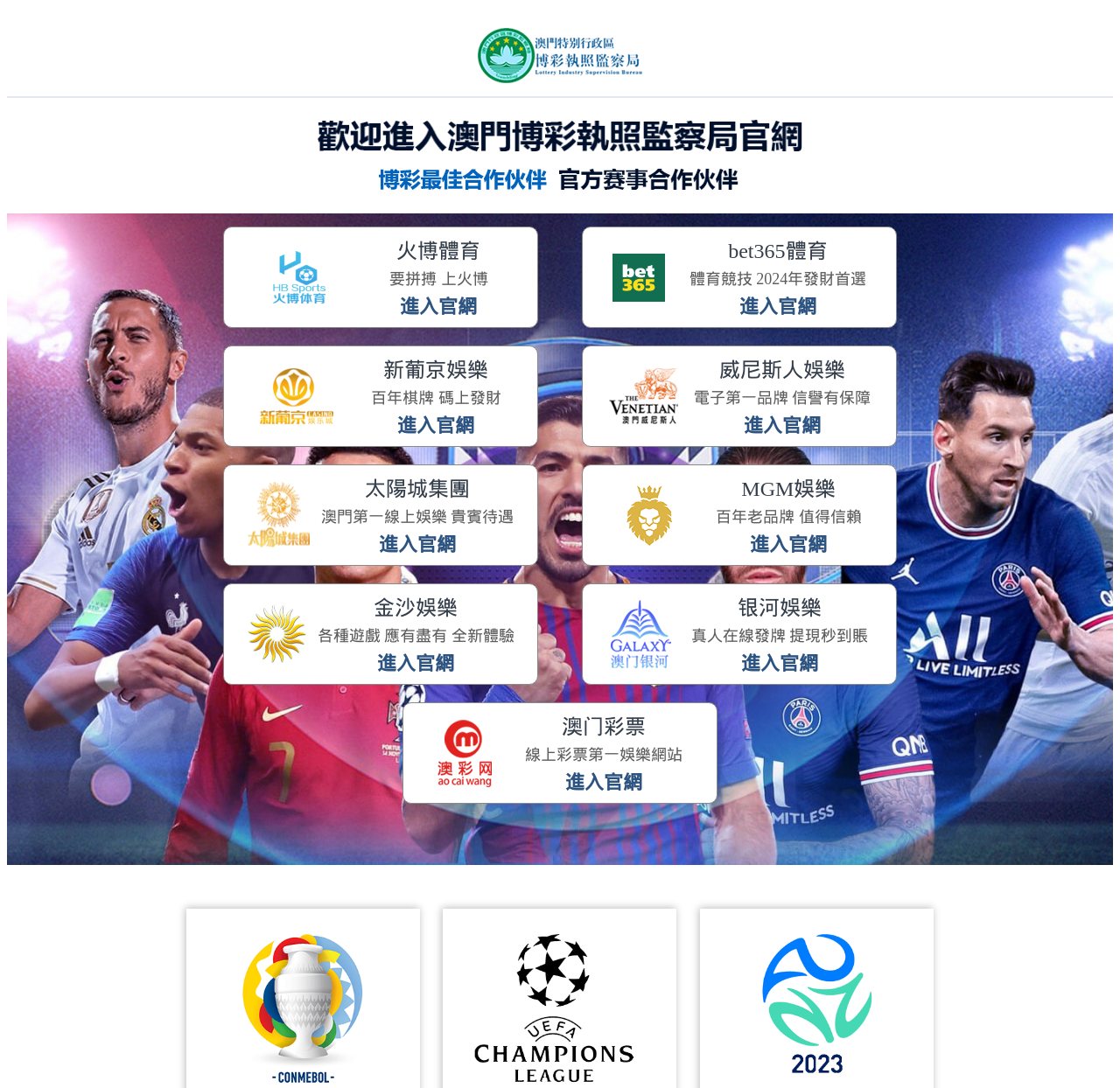Identify the bounding box coordinates for the element you need to click to achieve the following task: "Get information about 'PUBLIC SAFETY'". Provide the bounding box coordinates as four float numbers between 0 and 1, in the form [left, top, right, bottom].

[0.459, 0.312, 0.559, 0.325]